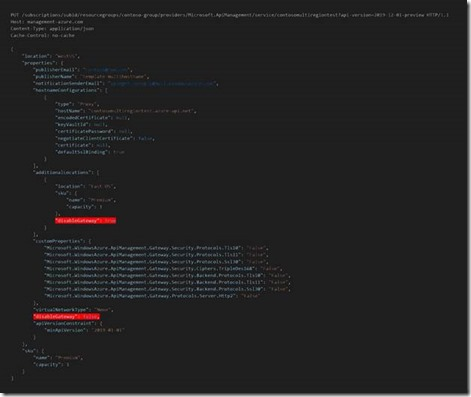From the details in the image, provide a thorough response to the question: What platform is the code related to?

The code is related to the Microsoft Azure platform, as evident from the mention of subscription ID and resource group identification in the URL route. The structured format of the code also suggests the management and configuration of cloud resources, which is a key feature of Azure.